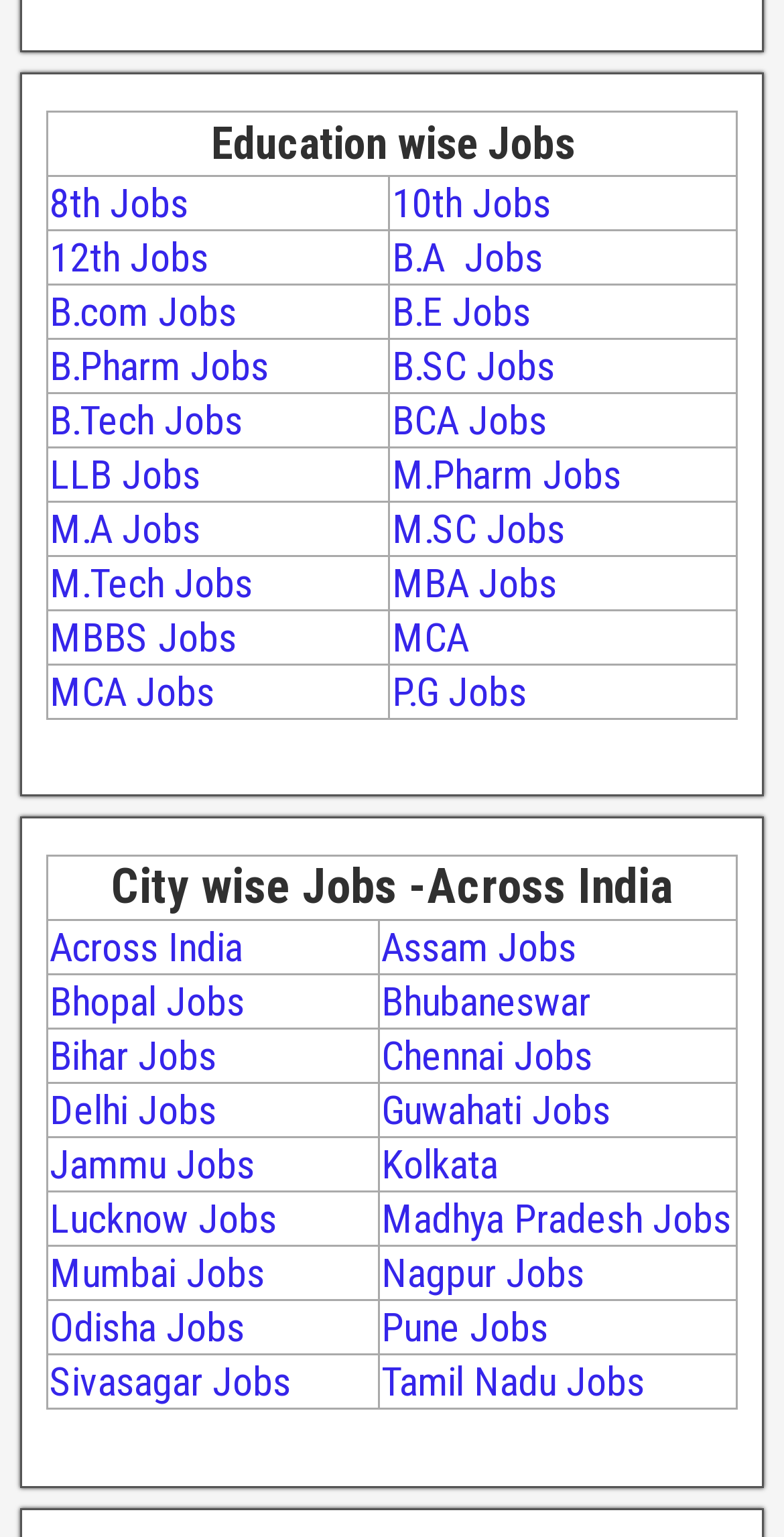Provide the bounding box coordinates of the area you need to click to execute the following instruction: "Browse M.Tech Jobs".

[0.063, 0.364, 0.322, 0.395]